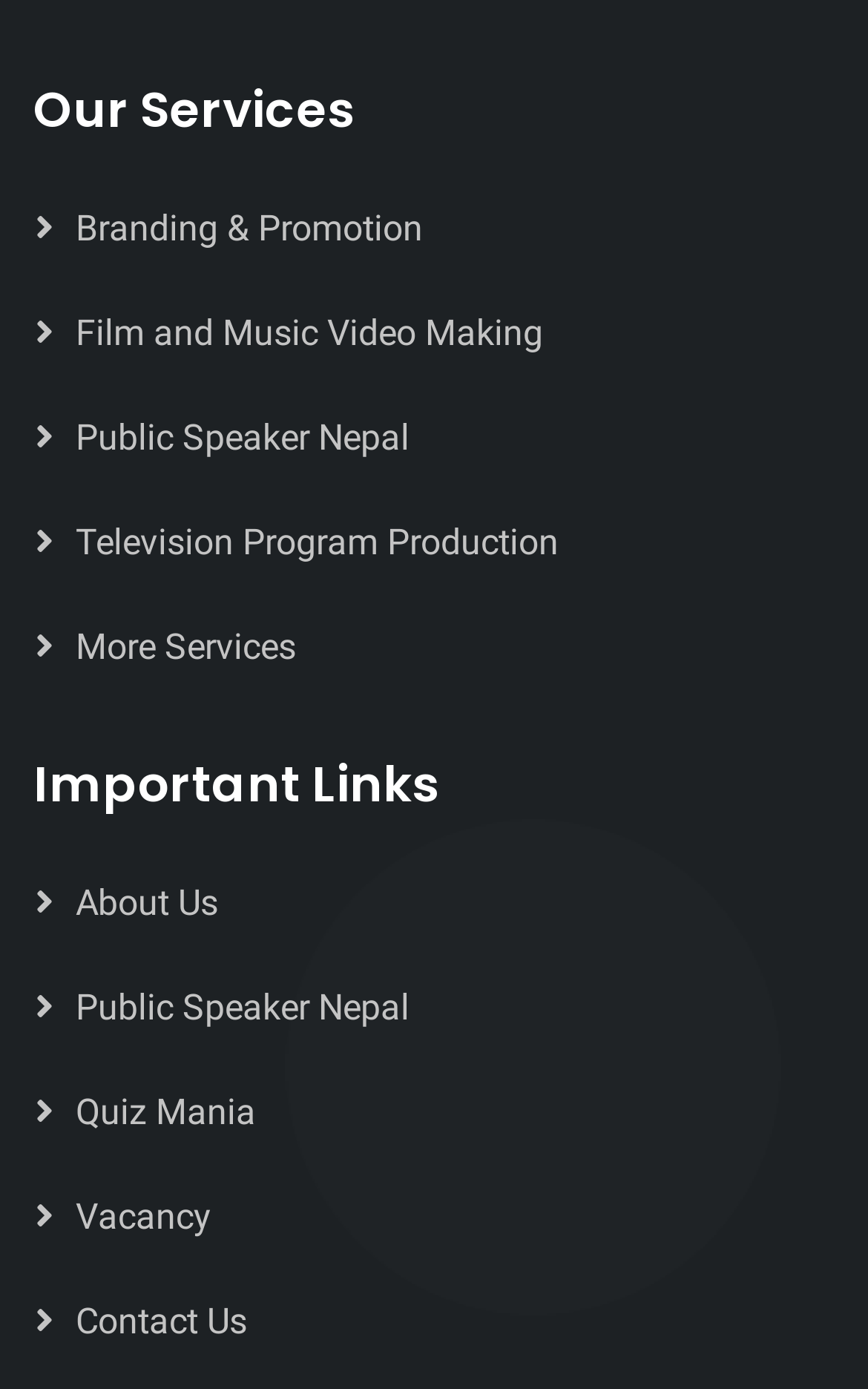Identify the bounding box coordinates of the part that should be clicked to carry out this instruction: "Click on Branding & Promotion".

[0.041, 0.148, 0.487, 0.179]